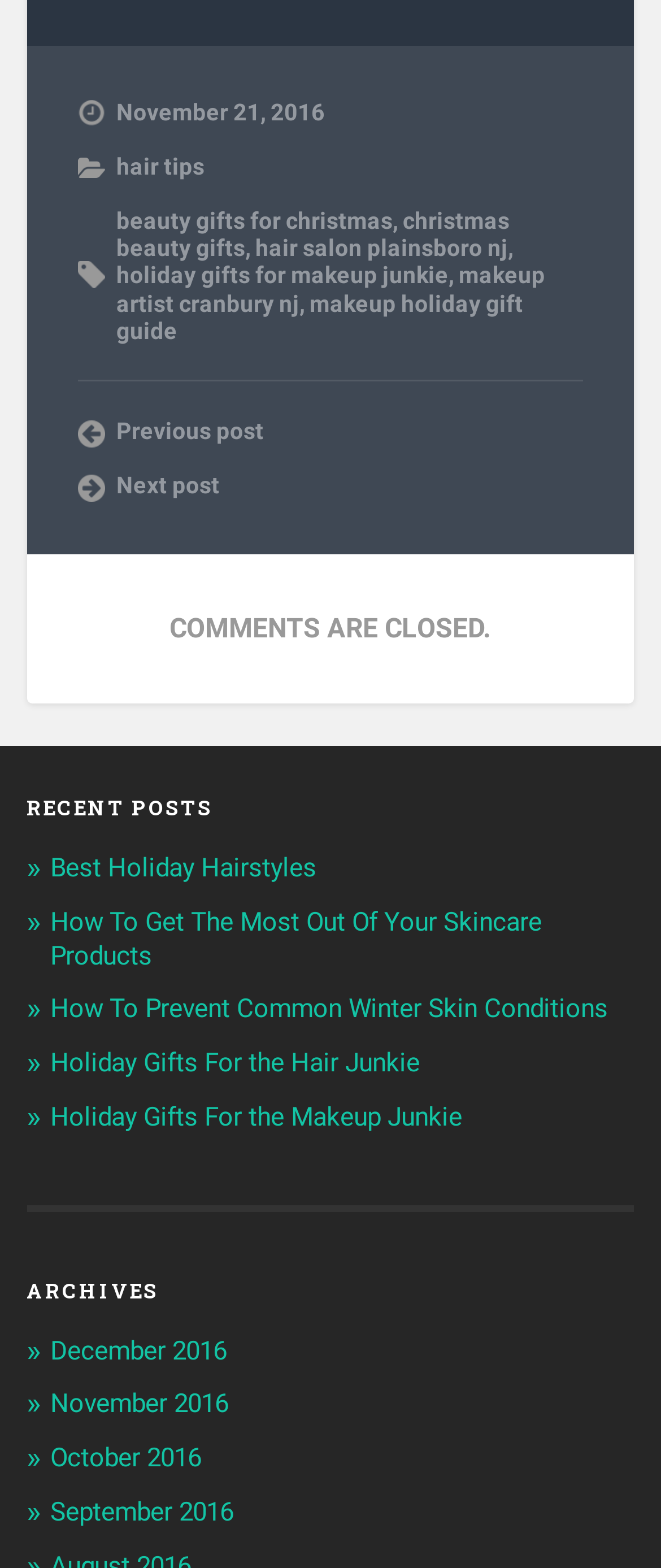Please specify the bounding box coordinates in the format (top-left x, top-left y, bottom-right x, bottom-right y), with values ranging from 0 to 1. Identify the bounding box for the UI component described as follows: makeup artist cranbury nj

[0.176, 0.167, 0.825, 0.202]